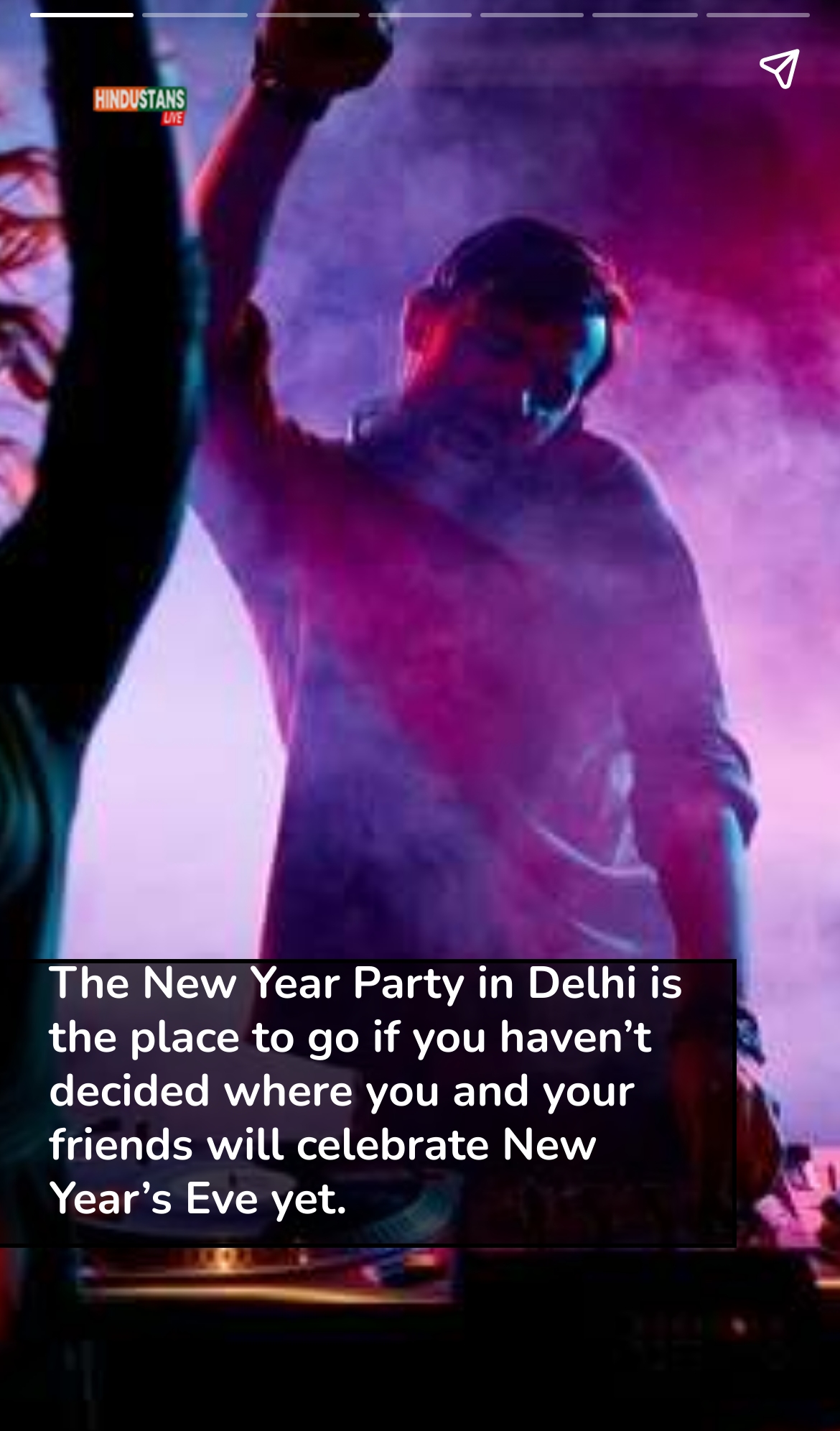Locate the bounding box of the UI element defined by this description: "Portal". The coordinates should be given as four float numbers between 0 and 1, formatted as [left, top, right, bottom].

None